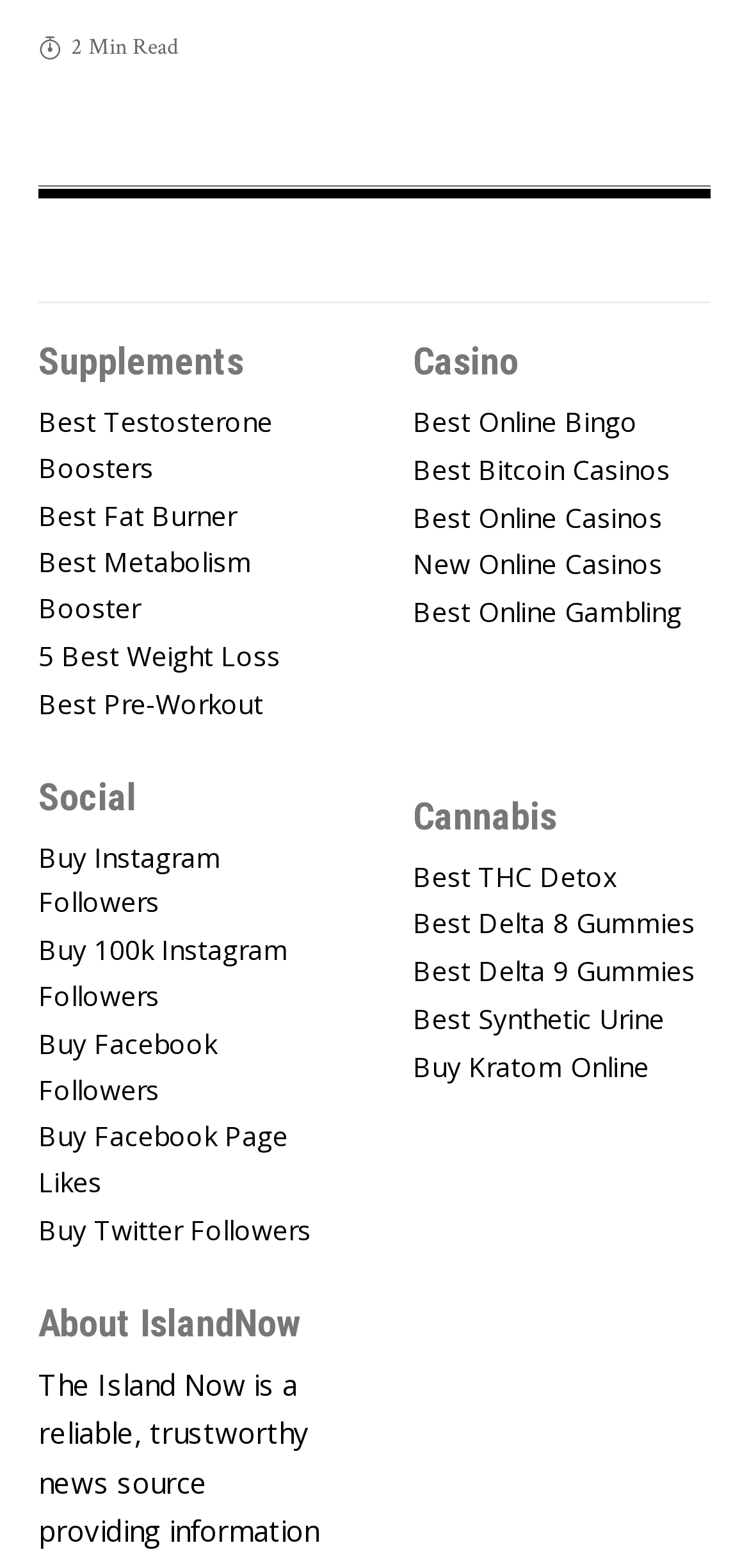What is the first supplement listed?
Based on the screenshot, provide a one-word or short-phrase response.

Best Testosterone Boosters